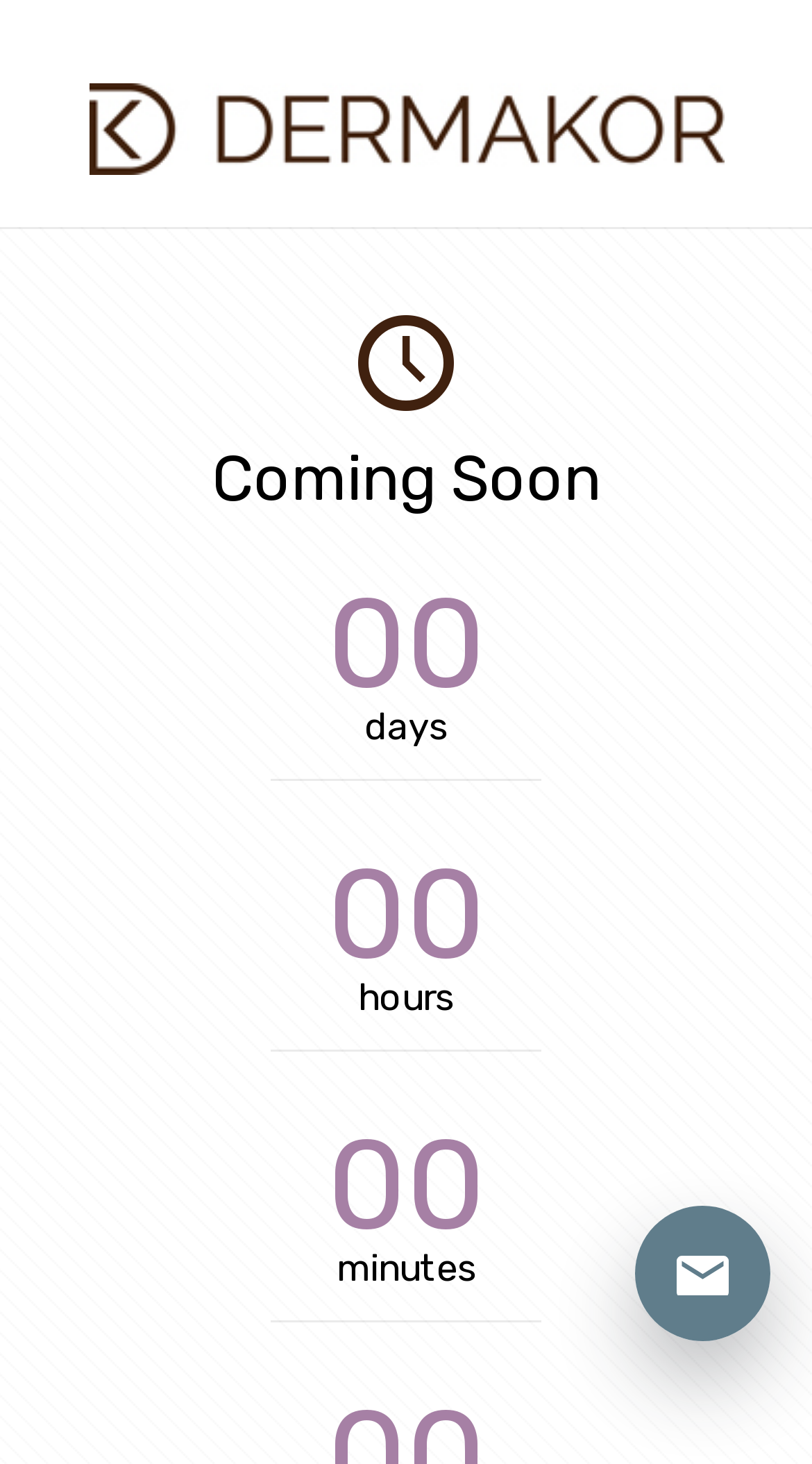Explain in detail what you observe on this webpage.

The webpage is titled "Dermakor" and features a prominent link with the same name at the top center of the page, accompanied by an image with the same title. Below this, a large heading "Coming Soon" is displayed.

A countdown timer is situated in the middle of the page, consisting of three sections: days, hours, and minutes. Each section has a heading and a static text displaying "00". The sections are separated by horizontal lines. The days section is at the top, followed by the hours section, and then the minutes section at the bottom.

The overall layout is centered, with a focus on the countdown timer. The use of headings and separators creates a clear and organized structure, making it easy to navigate and understand the content.